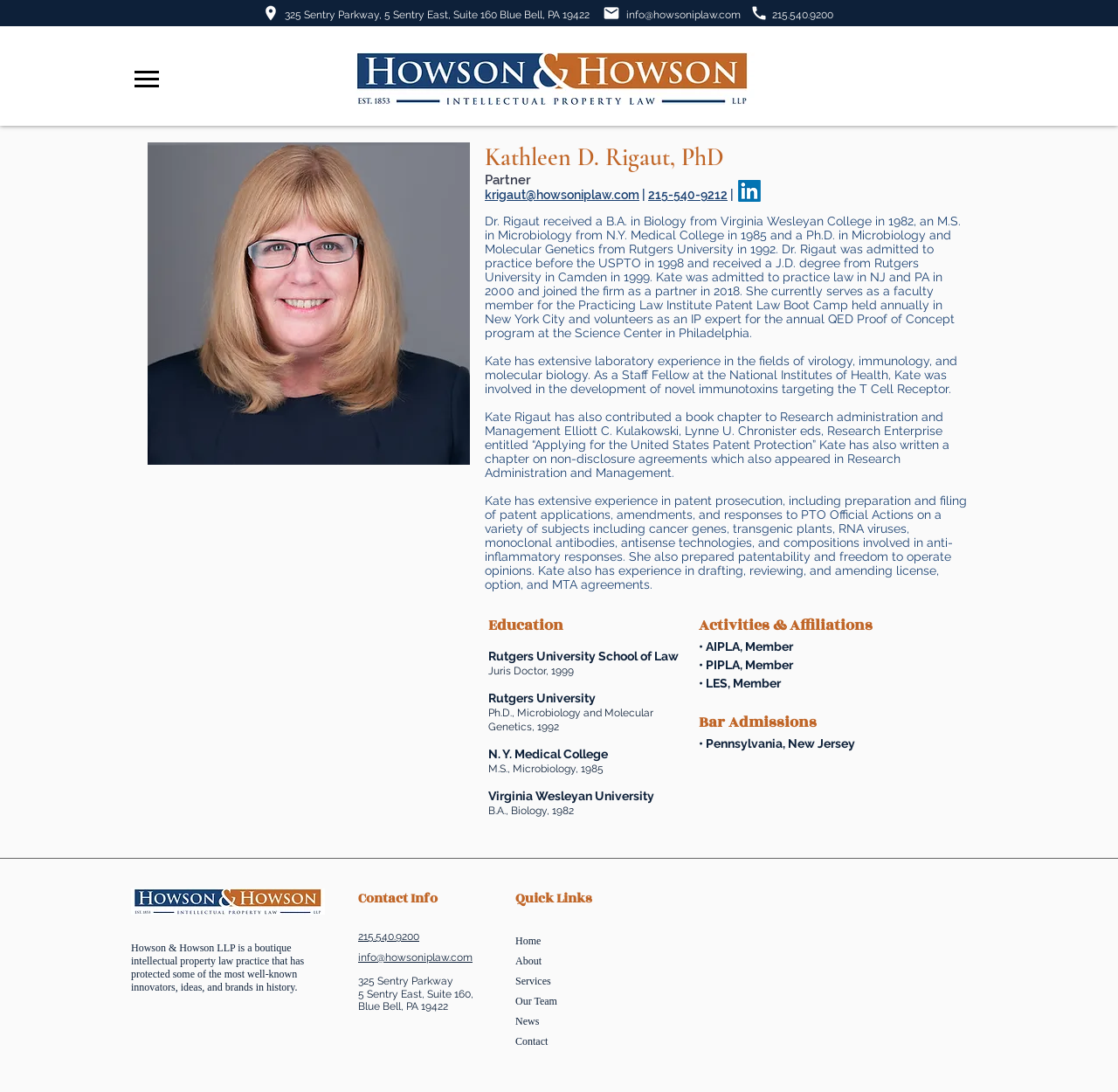What is the law firm's phone number?
Utilize the information in the image to give a detailed answer to the question.

I found the phone number '215.540.9200' in the contact info section, which is likely to be the law firm's phone number.